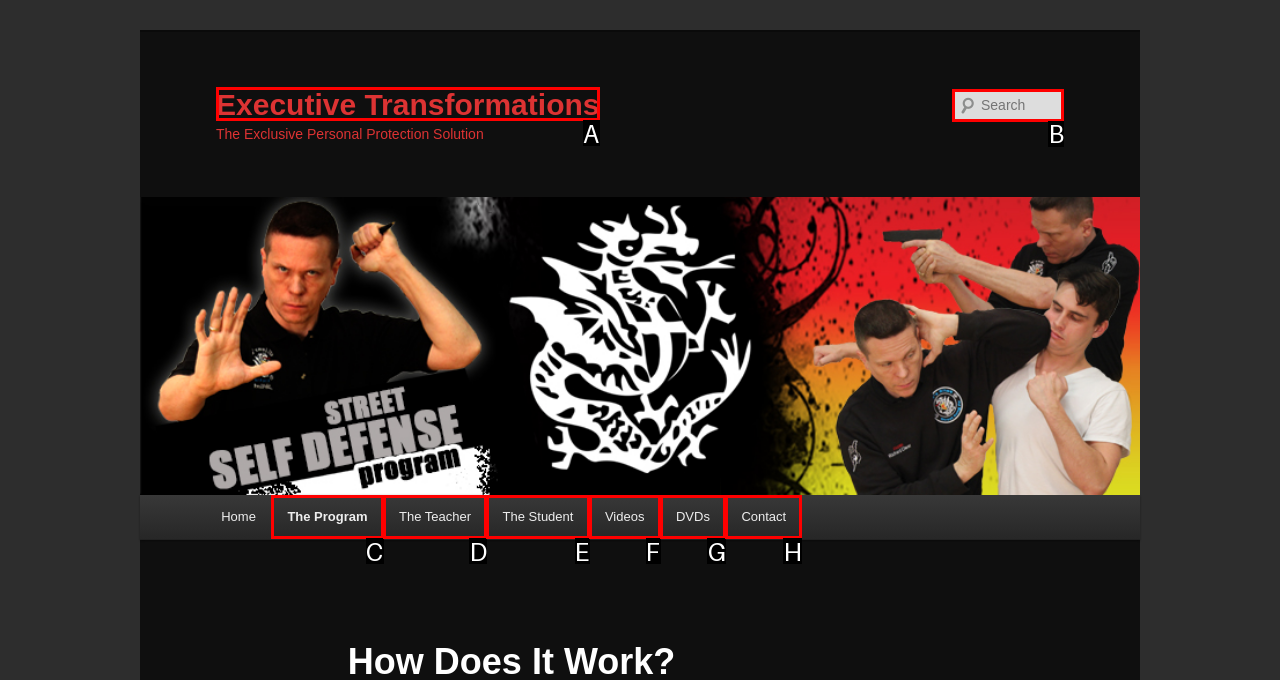Select the appropriate HTML element that needs to be clicked to execute the following task: Click on the 'Contact Us' link. Respond with the letter of the option.

None